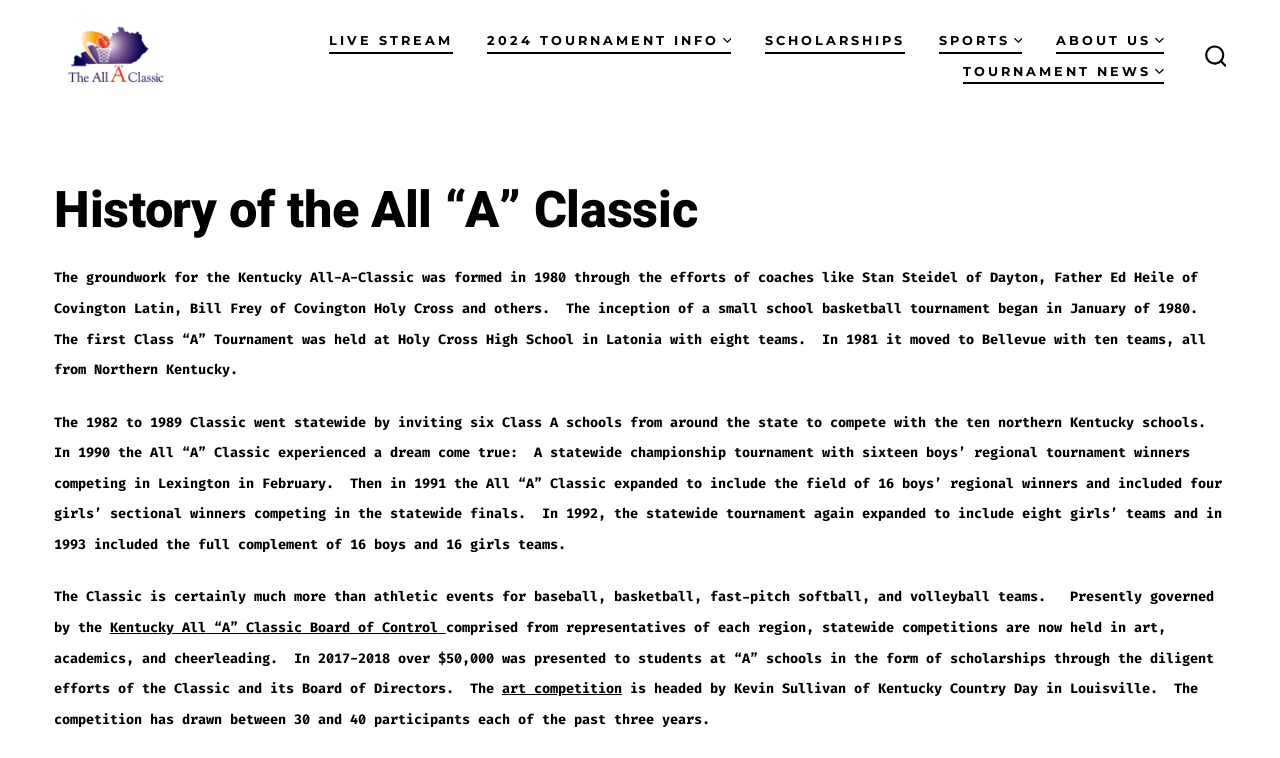Provide an in-depth description of the elements and layout of the webpage.

The webpage is about the history of the Kentucky All "A" Classic. At the top right corner, there is a search toggle button with a small image next to it. Below the button, there is a horizontal navigation menu with links to "LIVE STREAM", "2024 TOURNAMENT INFO", "SCHOLARSHIPS", "SPORTS", "ABOUT US", and "TOURNAMENT NEWS". Each of these links has a small image next to it.

On the left side of the page, there is a heading that reads "History of the All “A” Classic". Below the heading, there are three paragraphs of text that describe the history of the Kentucky All-A-Classic, including its formation, growth, and expansion over the years. The text also mentions the inclusion of various competitions such as art, academics, and cheerleading, as well as the presentation of scholarships to students.

The text is divided into three sections, with the first section describing the early years of the tournament, the second section describing its expansion to a statewide championship, and the third section describing its current scope and activities. There are also two links within the text, one to the "Kentucky All “A” Classic Board of Control" and another to the "art competition".